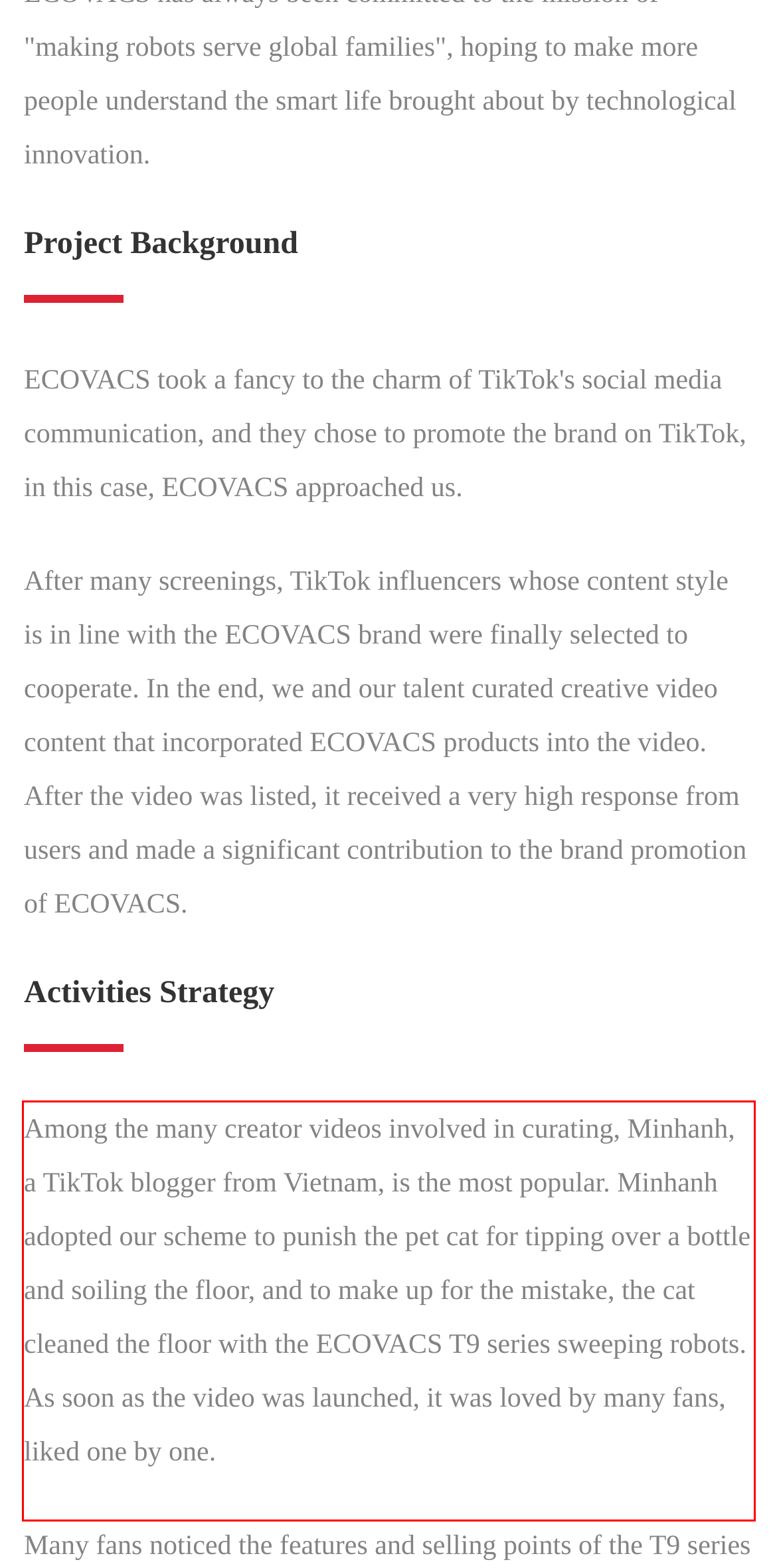Look at the webpage screenshot and recognize the text inside the red bounding box.

Among the many creator videos involved in curating, Minhanh, a TikTok blogger from Vietnam, is the most popular. Minhanh adopted our scheme to punish the pet cat for tipping over a bottle and soiling the floor, and to make up for the mistake, the cat cleaned the floor with the ECOVACS T9 series sweeping robots. As soon as the video was launched, it was loved by many fans, liked one by one.